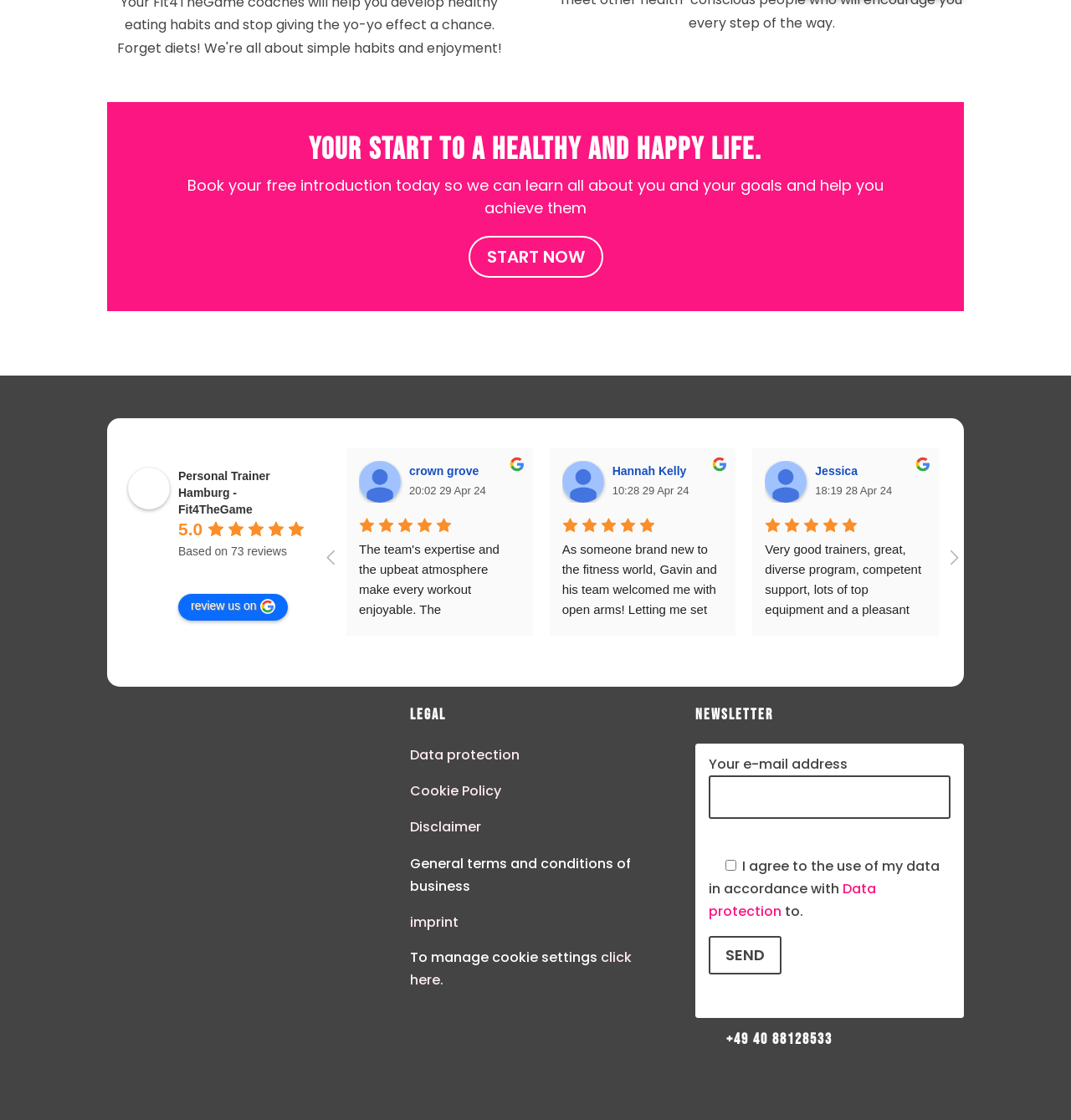Analyze the image and give a detailed response to the question:
What is the name of the person who wrote the first review?

The first review is attributed to 'Hannah Kelly', whose name is displayed above the review text.